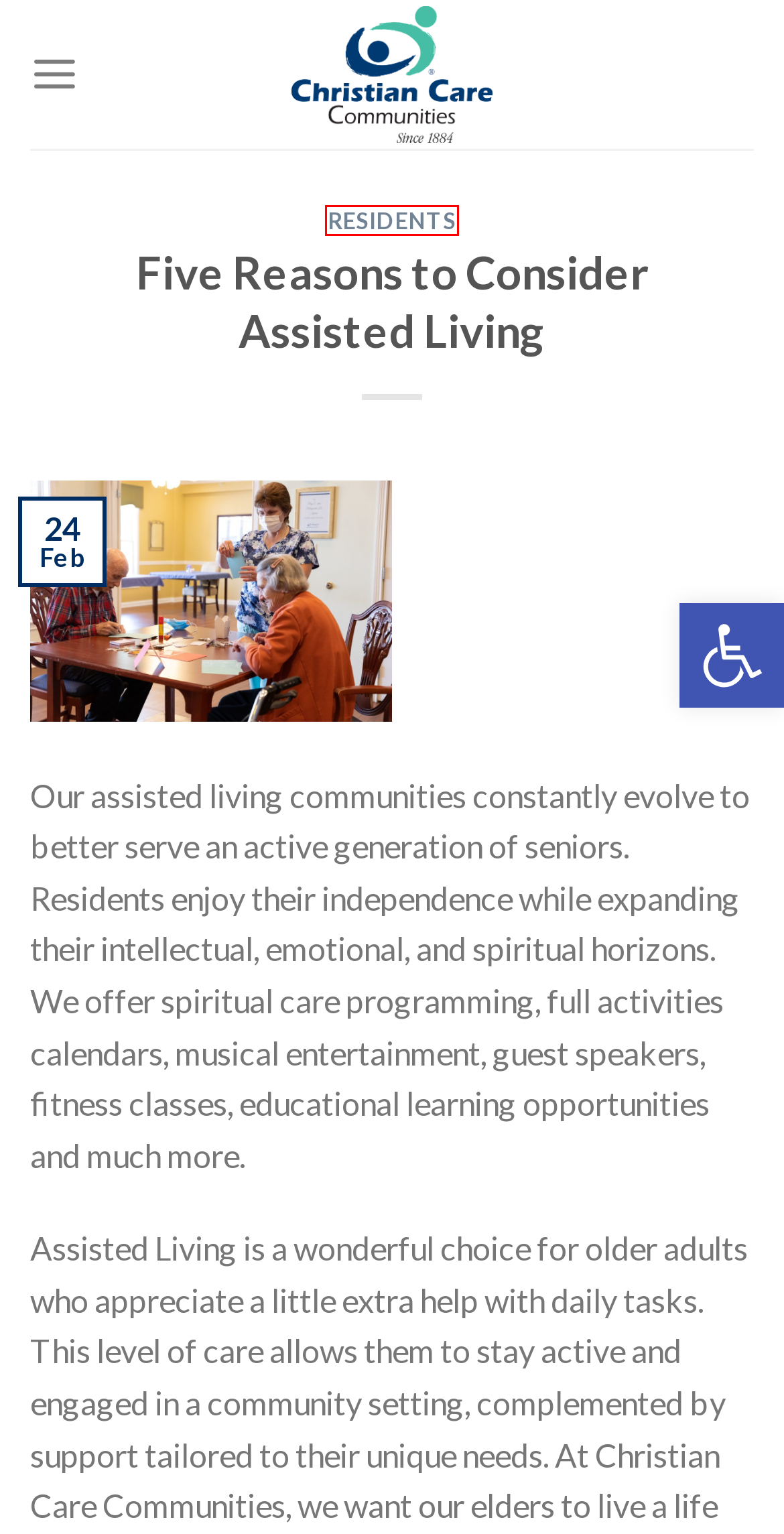You are provided with a screenshot of a webpage highlighting a UI element with a red bounding box. Choose the most suitable webpage description that matches the new page after clicking the element in the bounding box. Here are the candidates:
A. Taylorsville - Christian Care Communities
B. Care Services - updated - Christian Care Communities
C. Residents - Christian Care Communities
D. Louisville - Christian Care Communities
E. Careers - Christian Care Communities
F. Owensboro - Christian Care Communities
G. Christian Care Communities - Christian Care Communities
H. Copyright and Usage Statement - Christian Care Communities

C